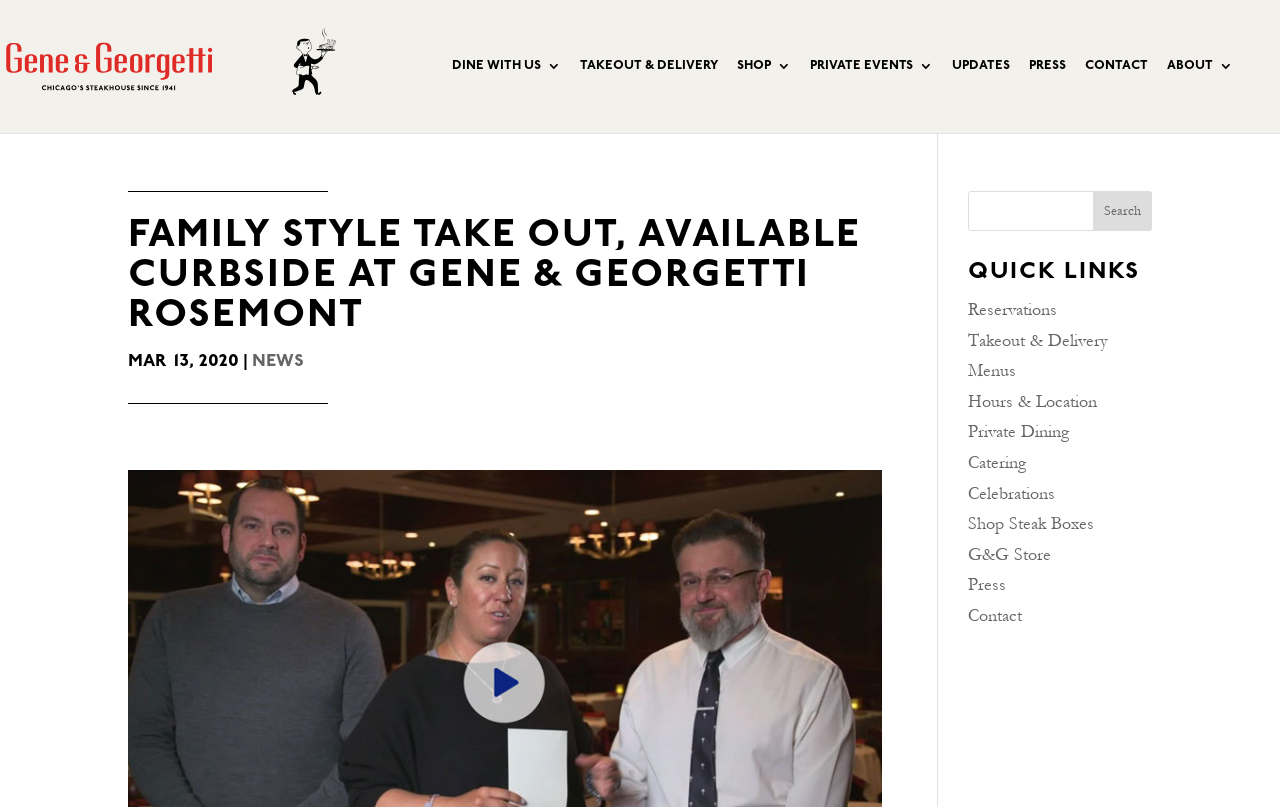Determine the bounding box coordinates of the clickable region to carry out the instruction: "Search for something".

[0.756, 0.237, 0.9, 0.286]